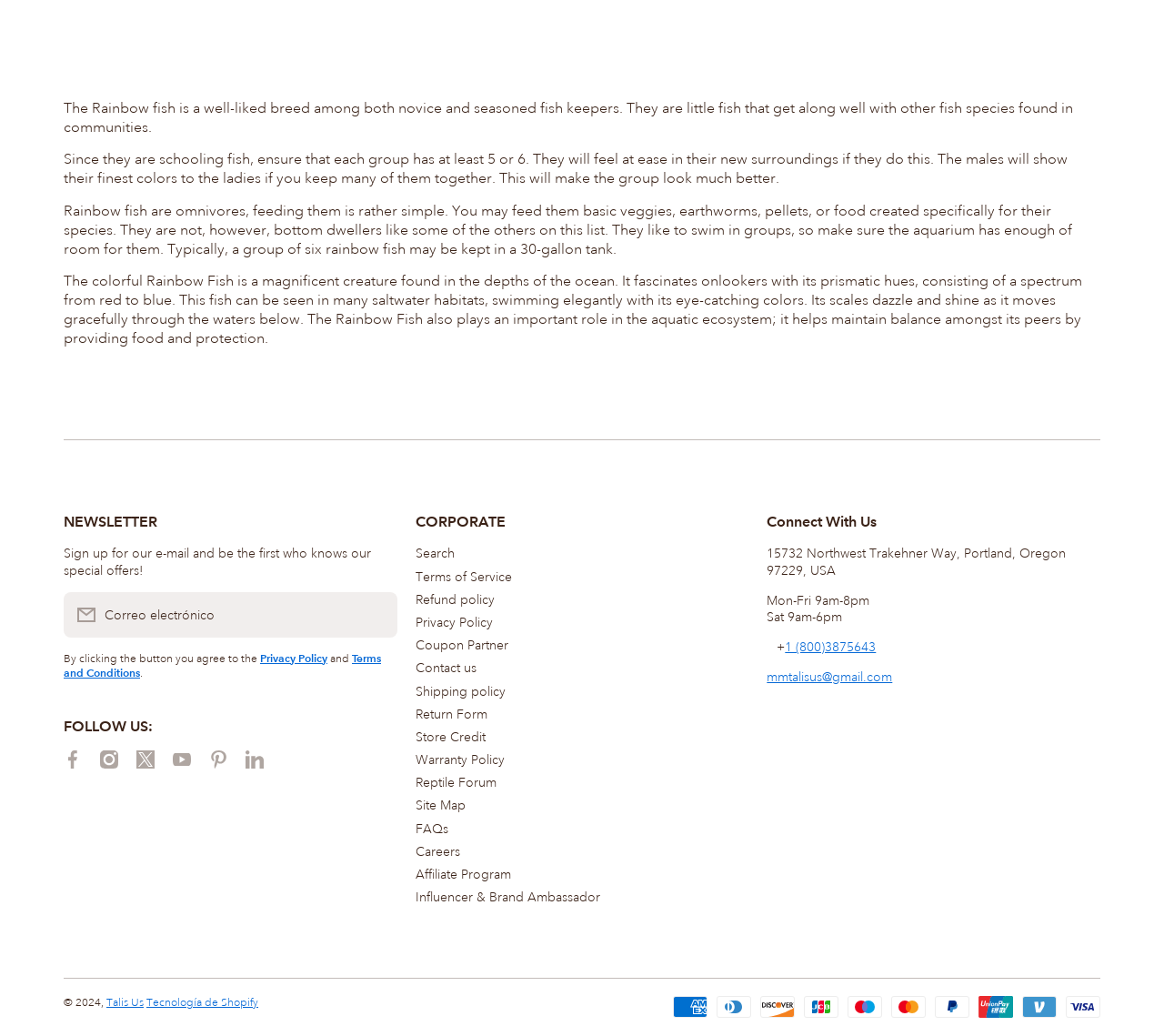Identify the bounding box coordinates of the area that should be clicked in order to complete the given instruction: "Sign up for the newsletter". The bounding box coordinates should be four float numbers between 0 and 1, i.e., [left, top, right, bottom].

[0.055, 0.571, 0.341, 0.615]